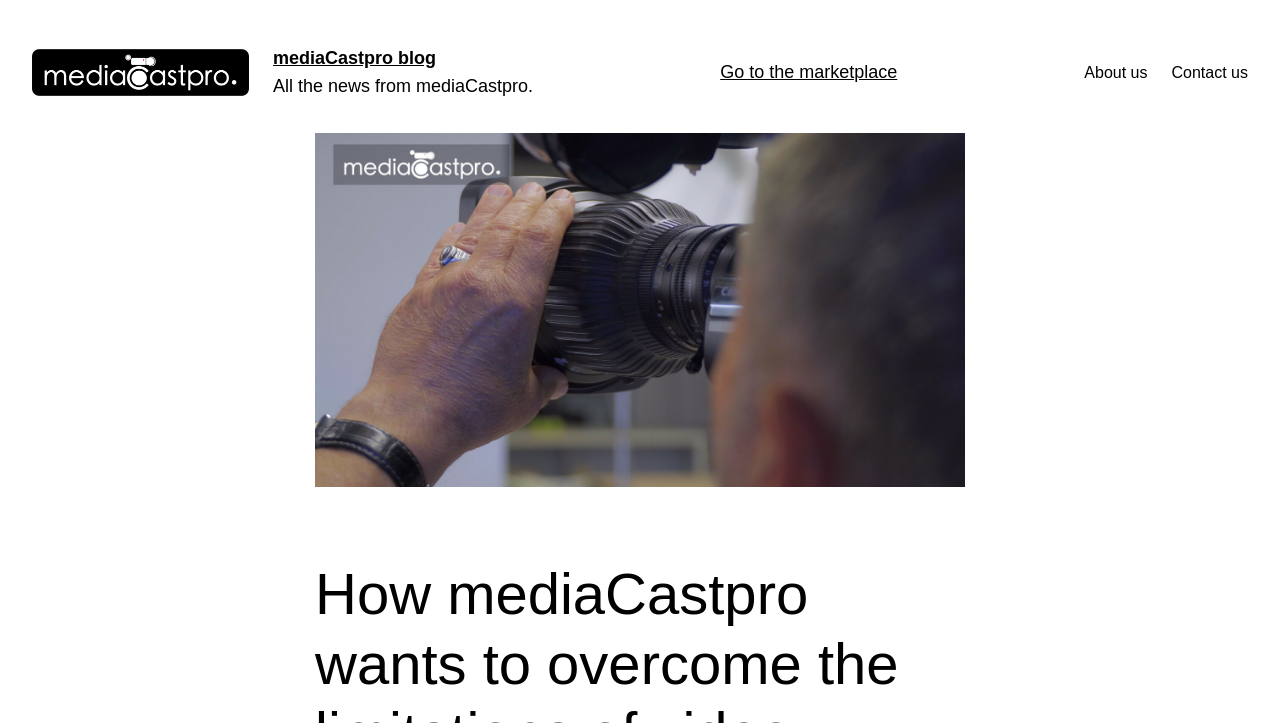Identify and provide the title of the webpage.

How mediaCastpro wants to overcome the limitations of video microstock